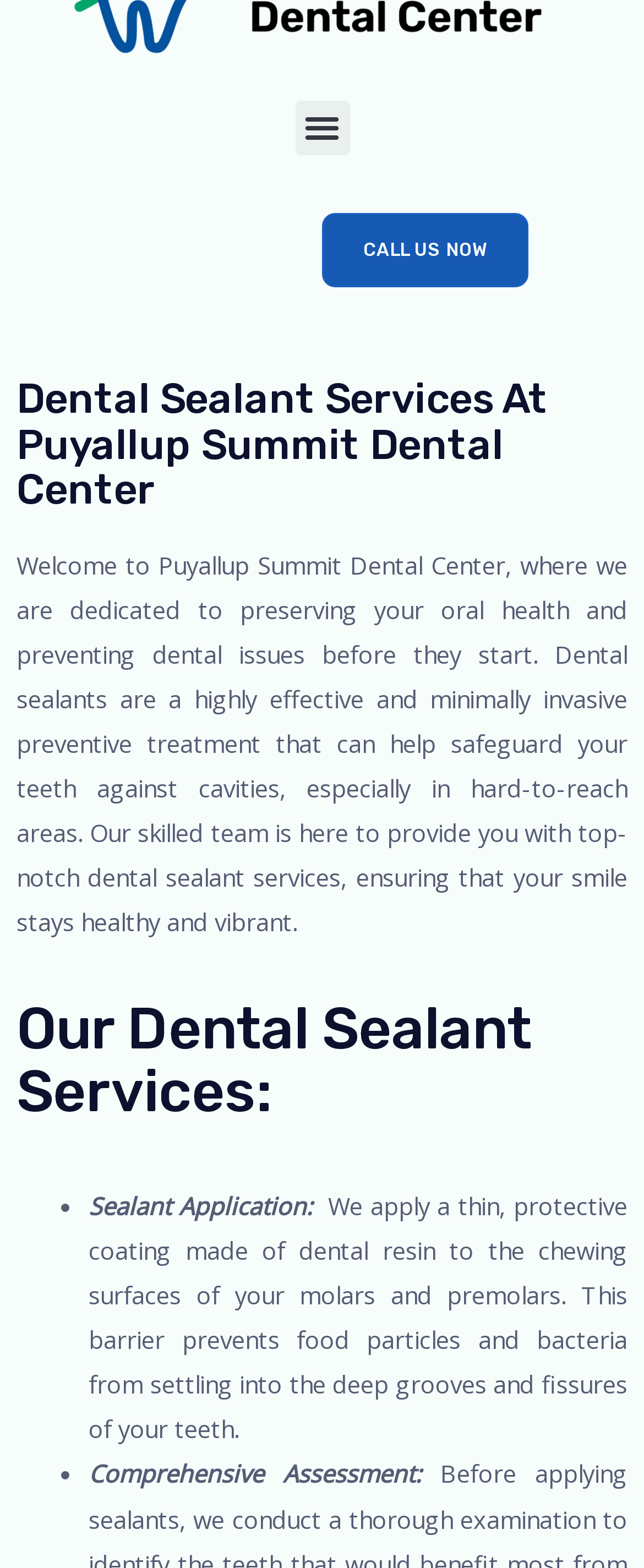Use a single word or phrase to answer this question: 
What is the phone number to call?

Not provided